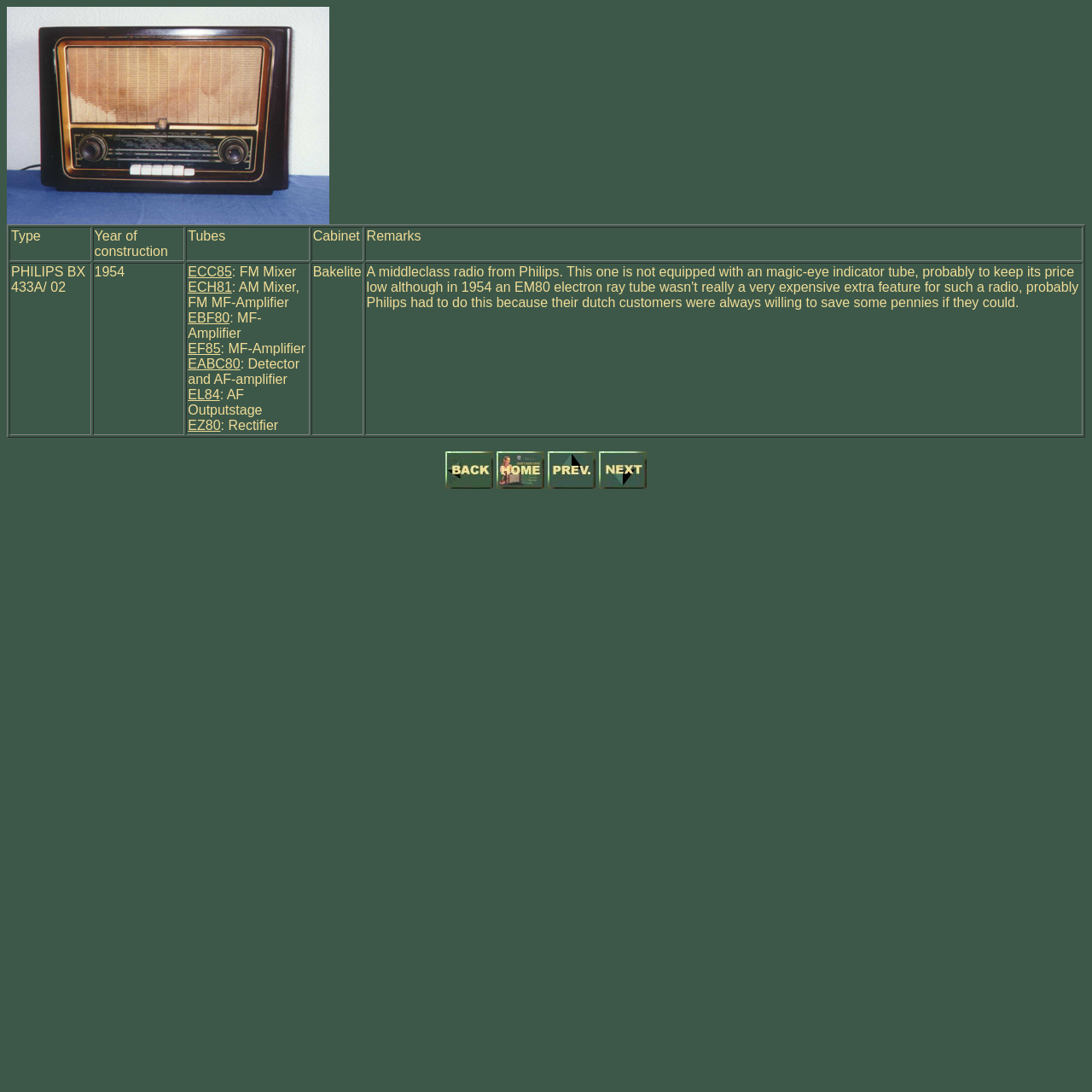What is the type of the radio?
Refer to the screenshot and deliver a thorough answer to the question presented.

The type of the radio can be found in the table on the webpage, specifically in the first row and first column, where it is labeled as 'Type'.